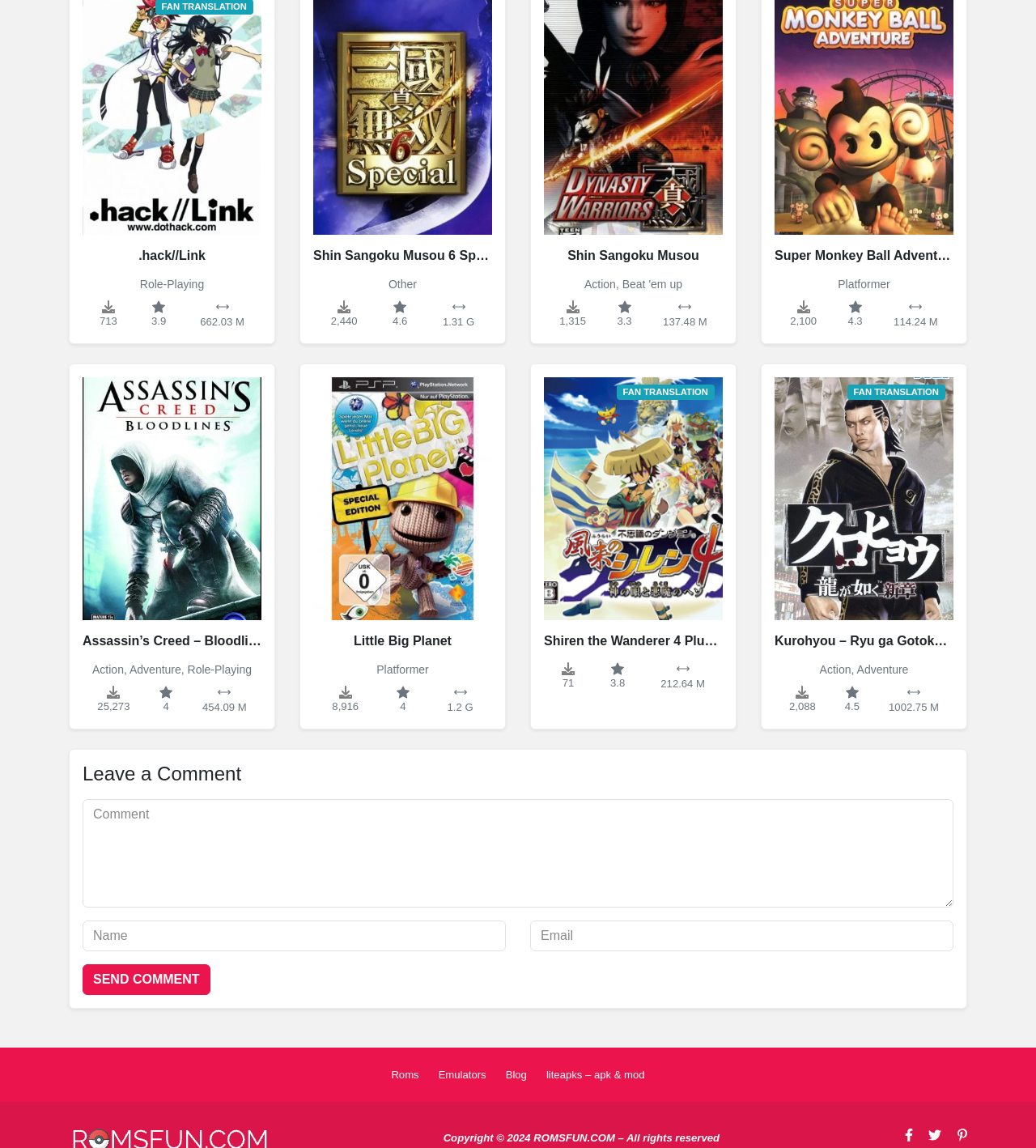Find the bounding box coordinates of the element to click in order to complete this instruction: "Send a comment". The bounding box coordinates must be four float numbers between 0 and 1, denoted as [left, top, right, bottom].

[0.08, 0.84, 0.203, 0.867]